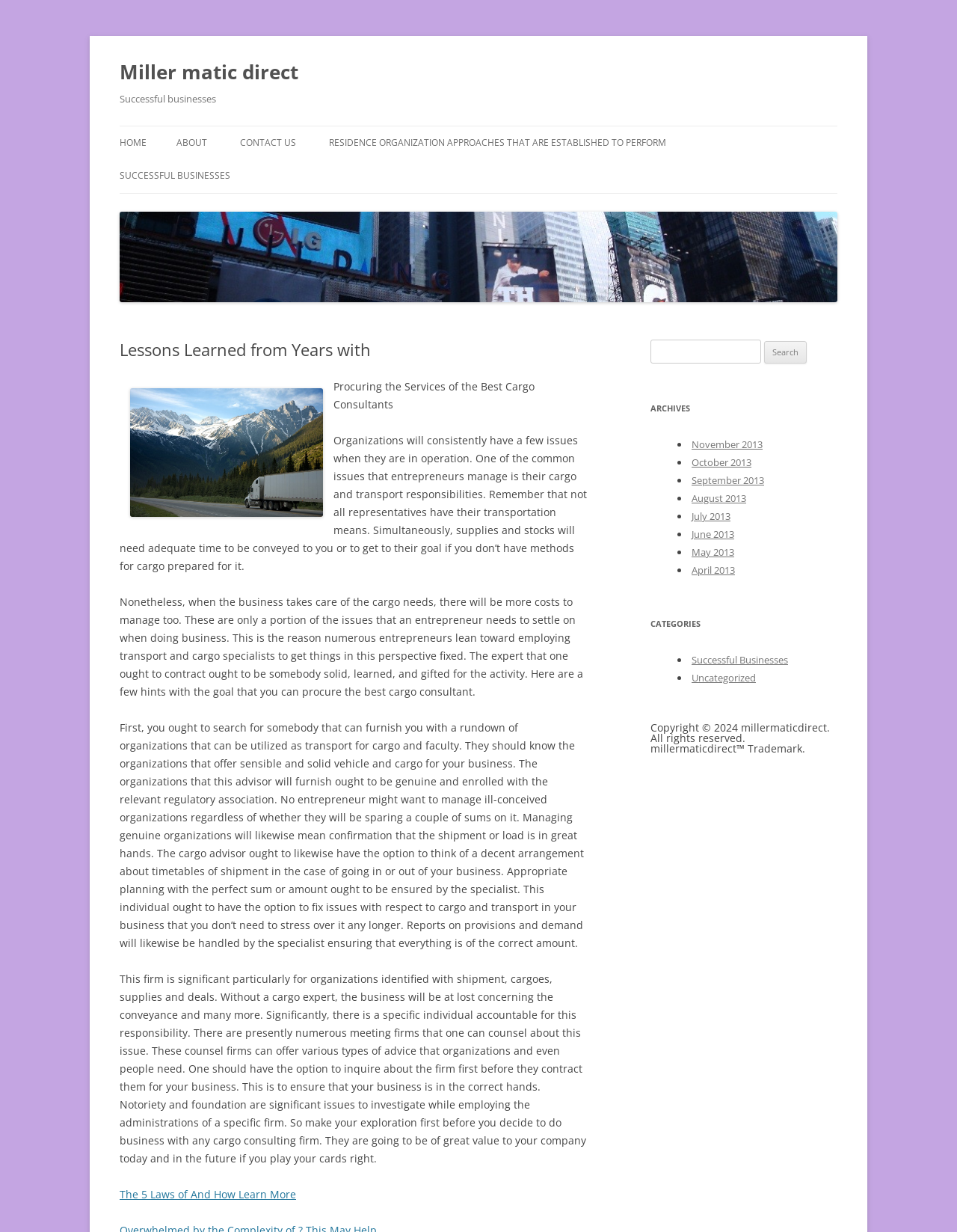What is the function of the search box?
Please use the visual content to give a single word or phrase answer.

To search for content